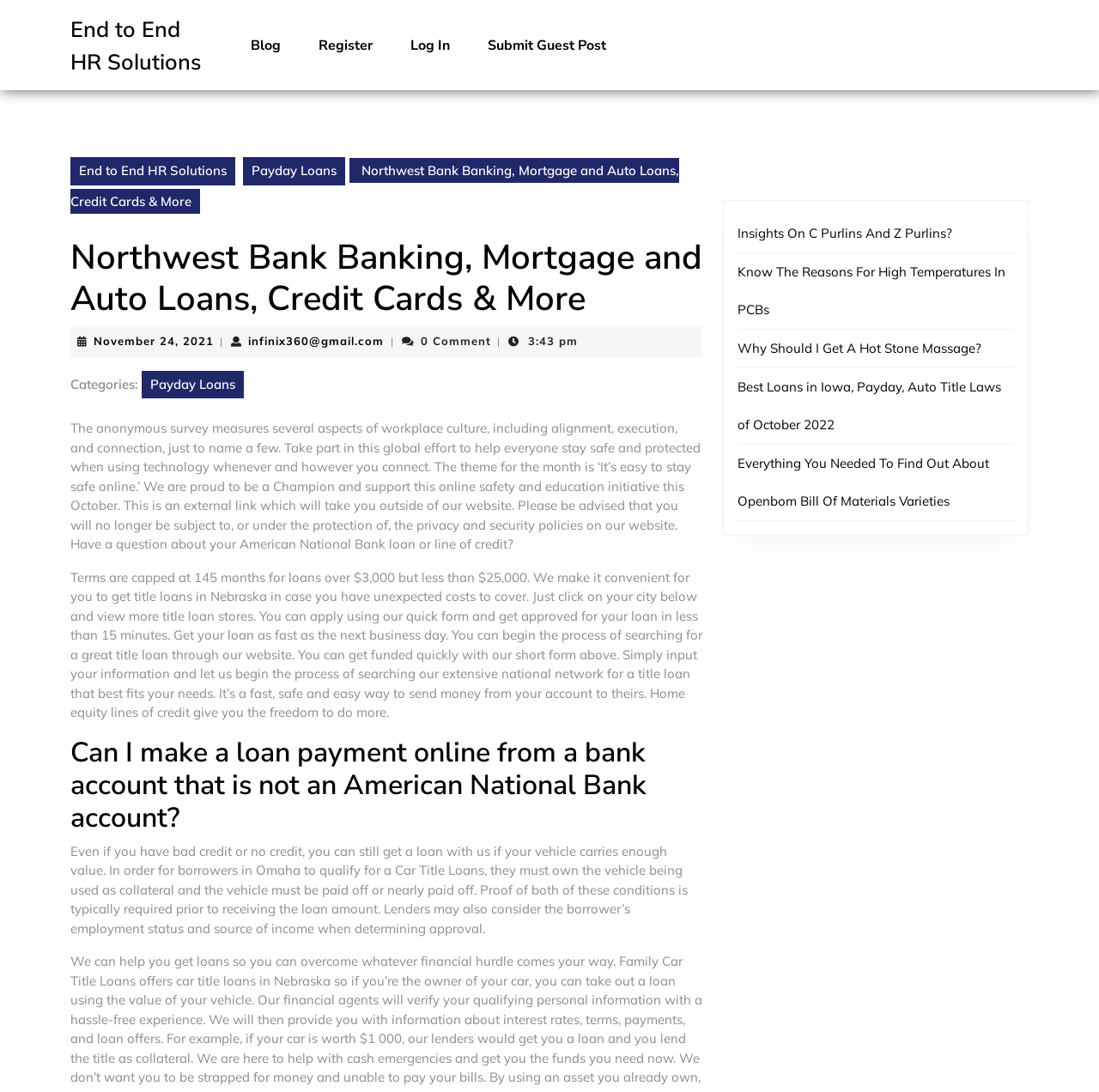Please answer the following question using a single word or phrase: 
What is the topic of the heading element located at the bottom of the webpage?

Can I make a loan payment online from a bank account that is not an American National Bank account?